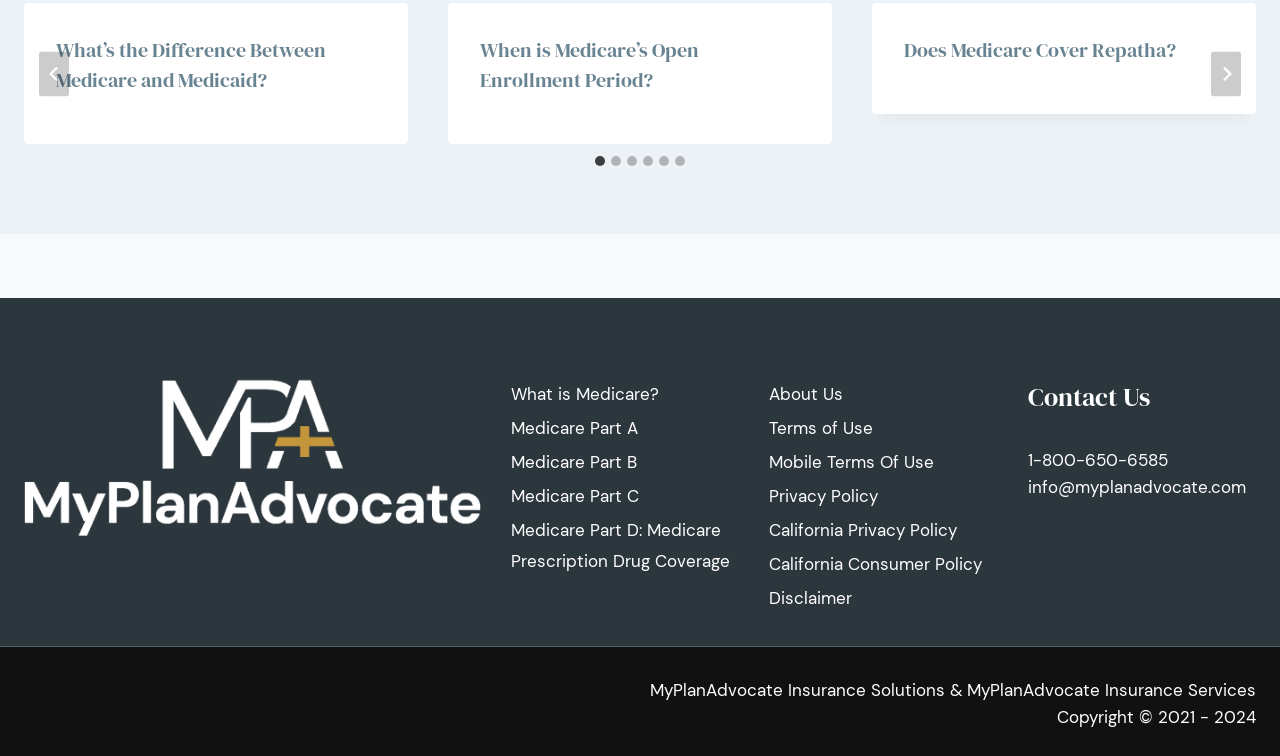Indicate the bounding box coordinates of the clickable region to achieve the following instruction: "Read about Medicare and Medicaid."

[0.044, 0.047, 0.294, 0.126]